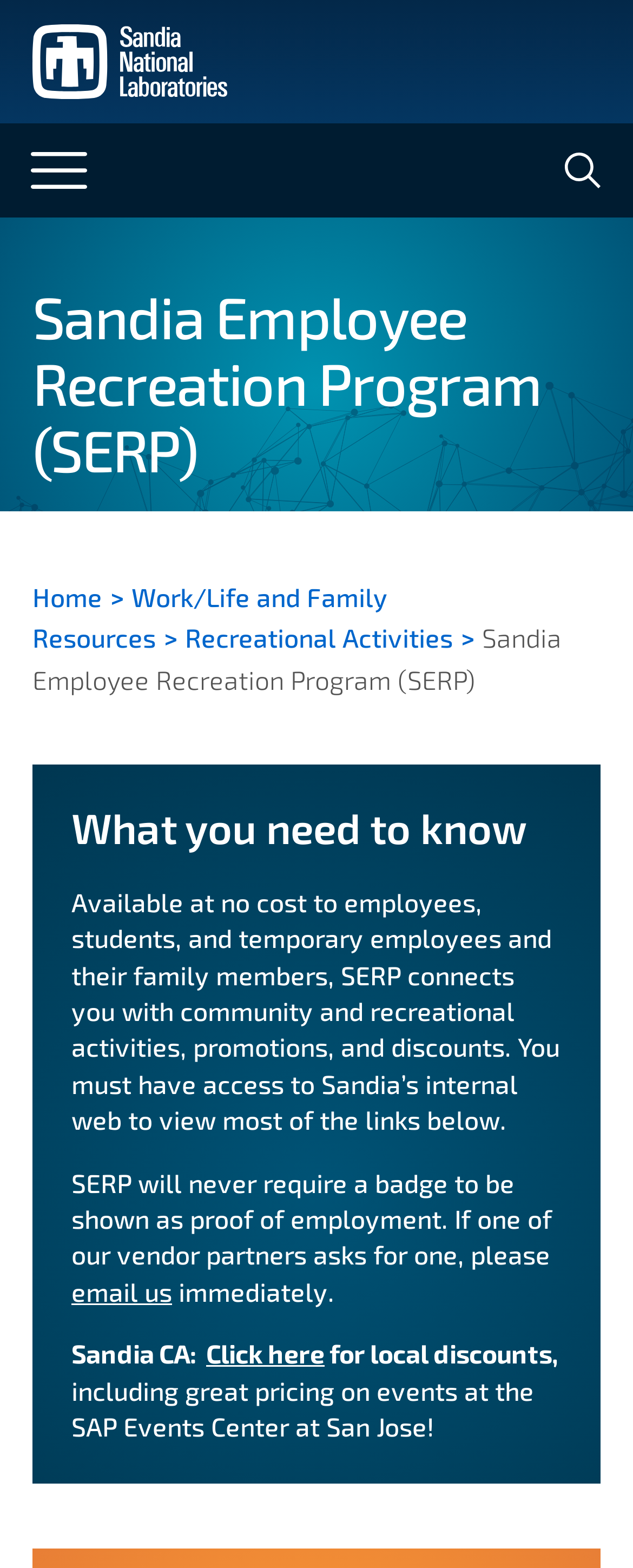Using the webpage screenshot, locate the HTML element that fits the following description and provide its bounding box: "Click here".

[0.326, 0.853, 0.513, 0.873]